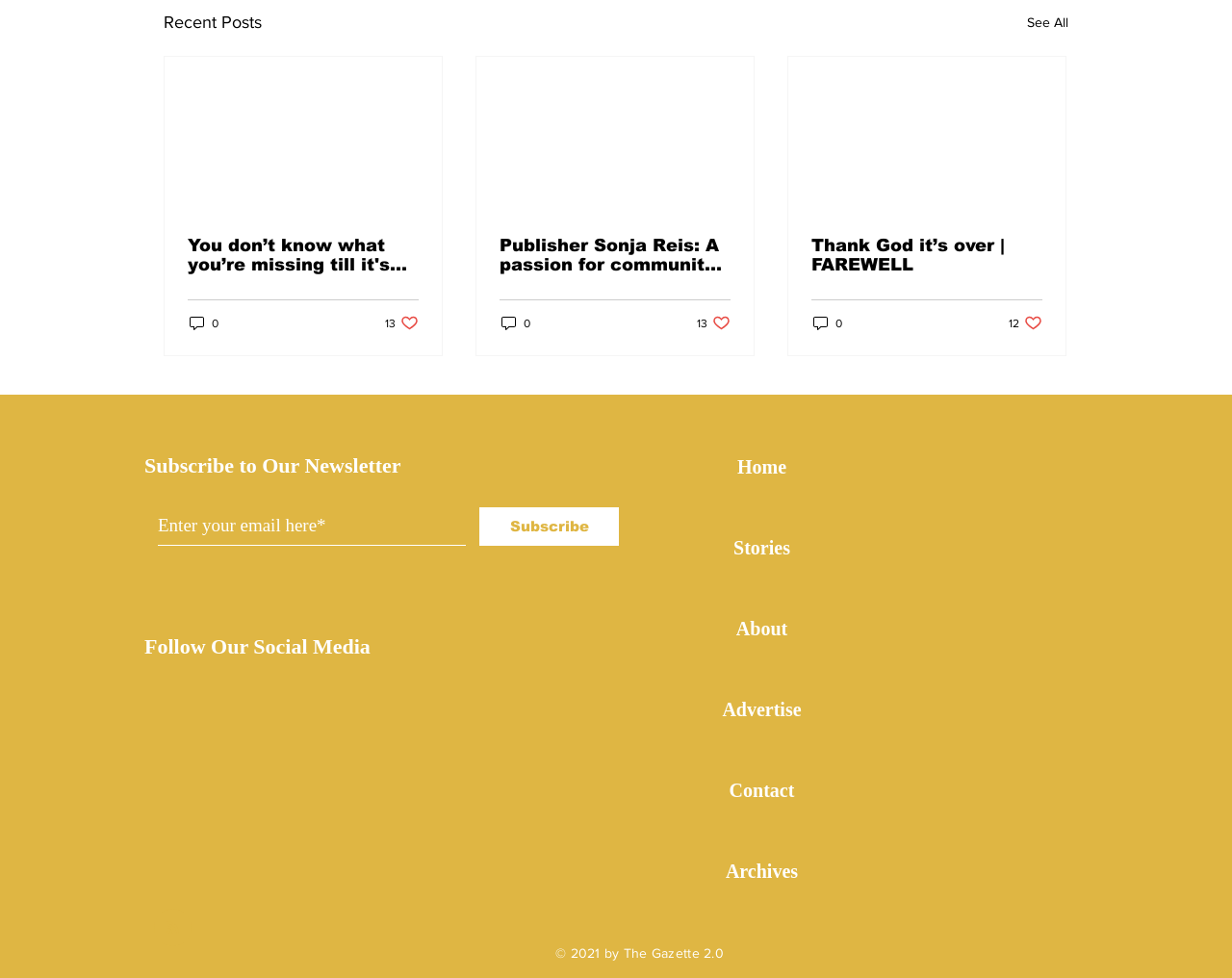Please specify the bounding box coordinates of the clickable region to carry out the following instruction: "Go to home page". The coordinates should be four float numbers between 0 and 1, in the format [left, top, right, bottom].

None